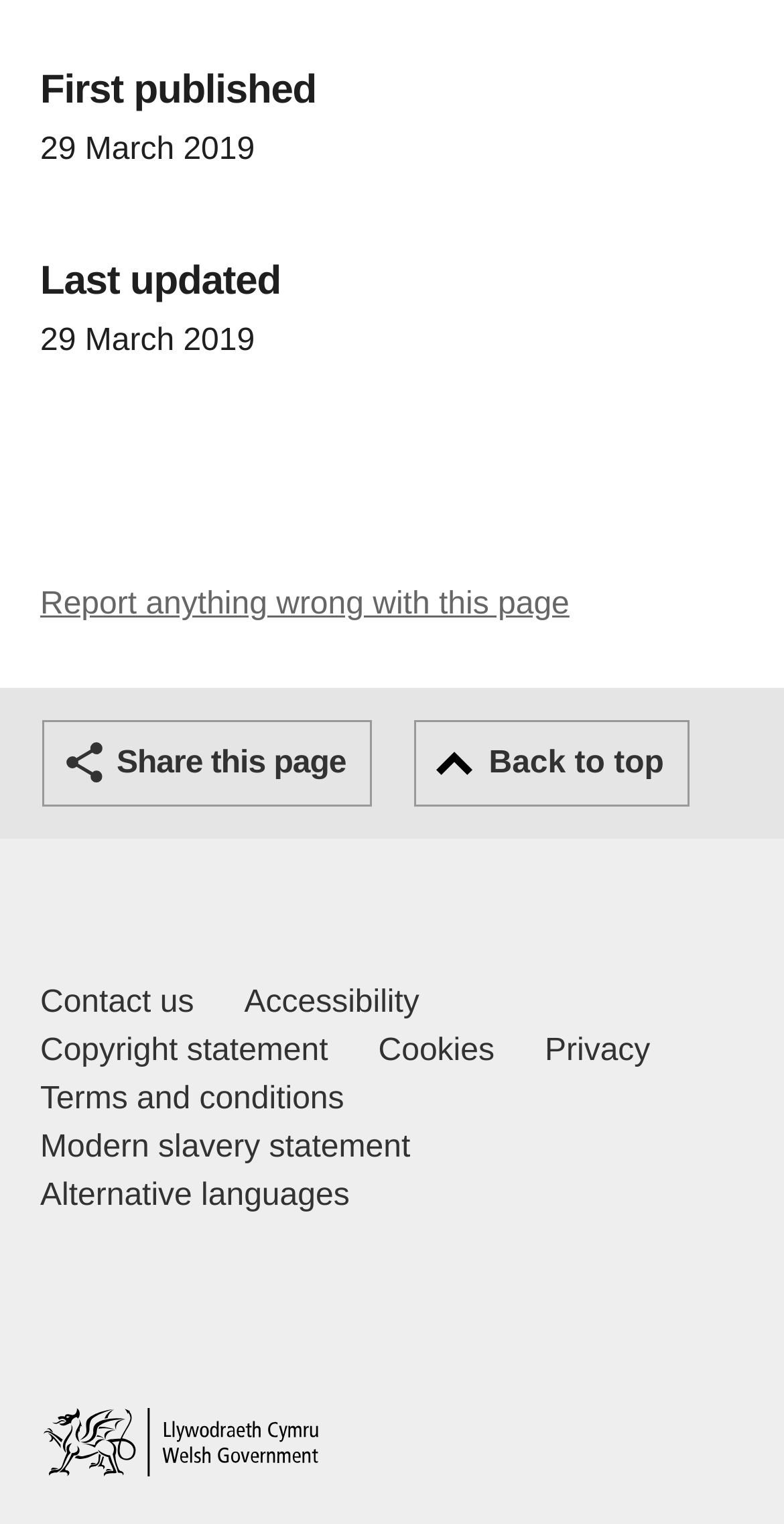How many footer links are available?
Your answer should be a single word or phrase derived from the screenshot.

7